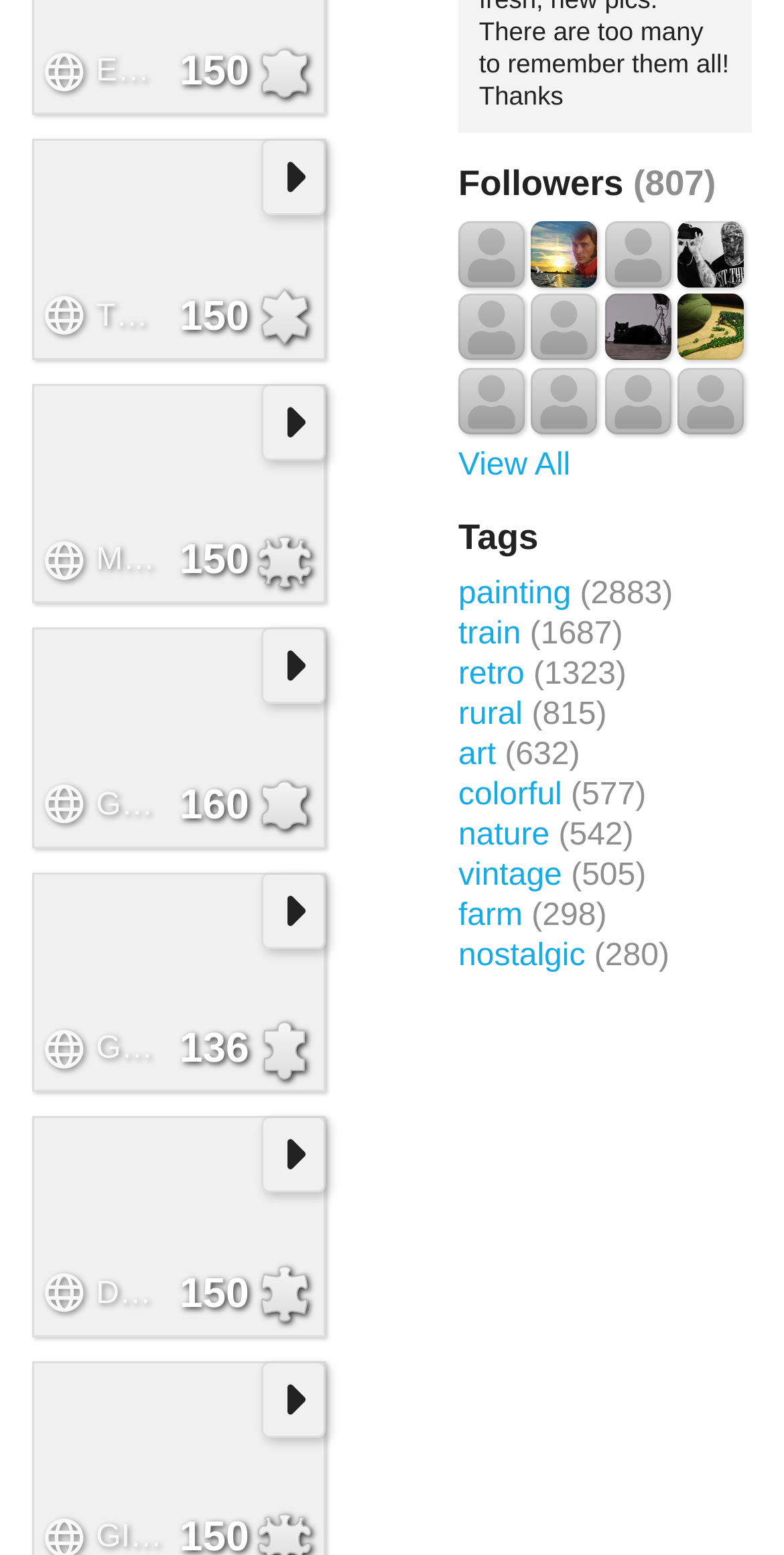Given the webpage screenshot, identify the bounding box of the UI element that matches this description: "DAIRY FARM150".

[0.057, 0.814, 0.399, 0.851]